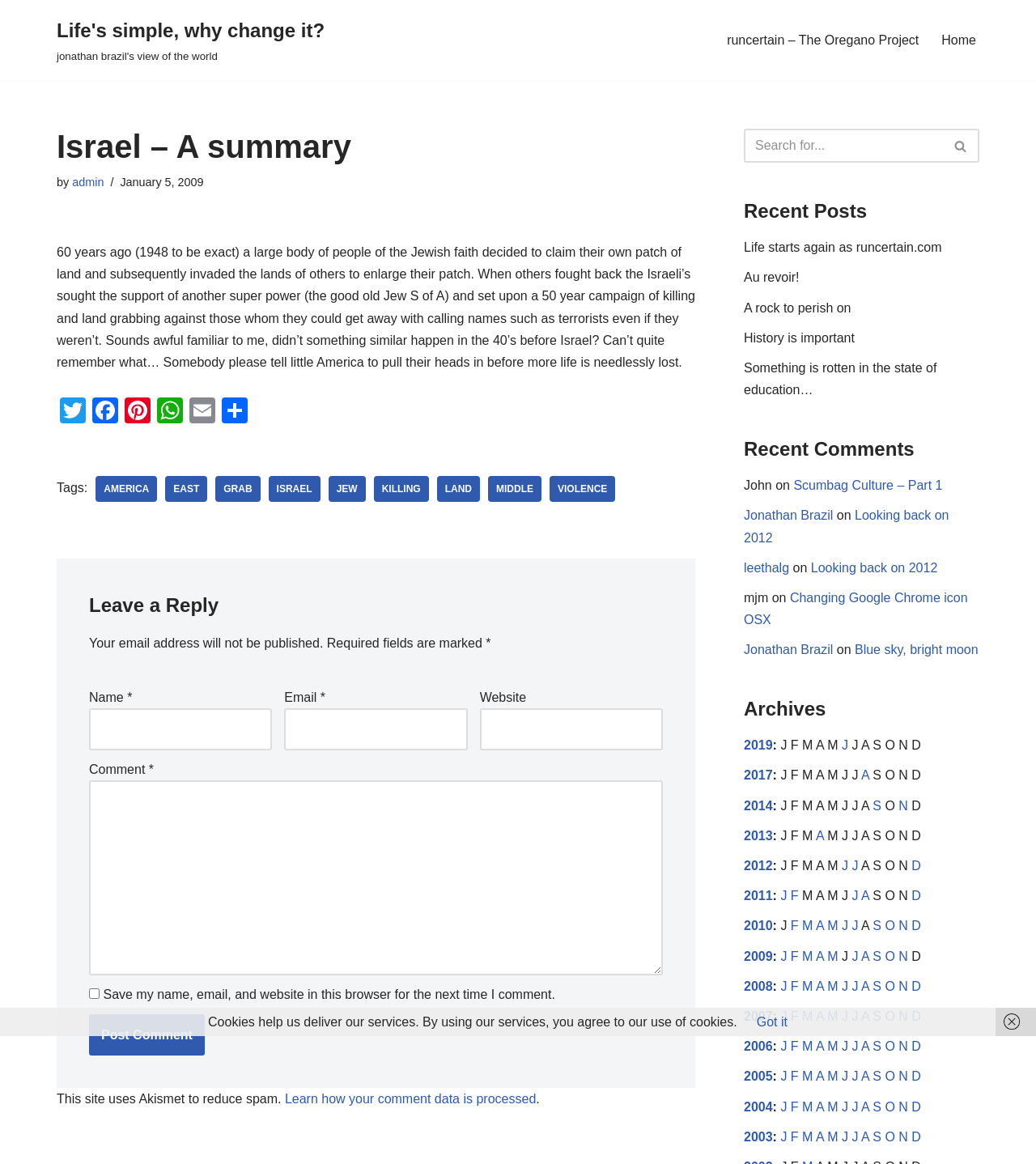Locate the bounding box coordinates of the clickable area to execute the instruction: "Share this article on Twitter". Provide the coordinates as four float numbers between 0 and 1, represented as [left, top, right, bottom].

[0.055, 0.341, 0.086, 0.367]